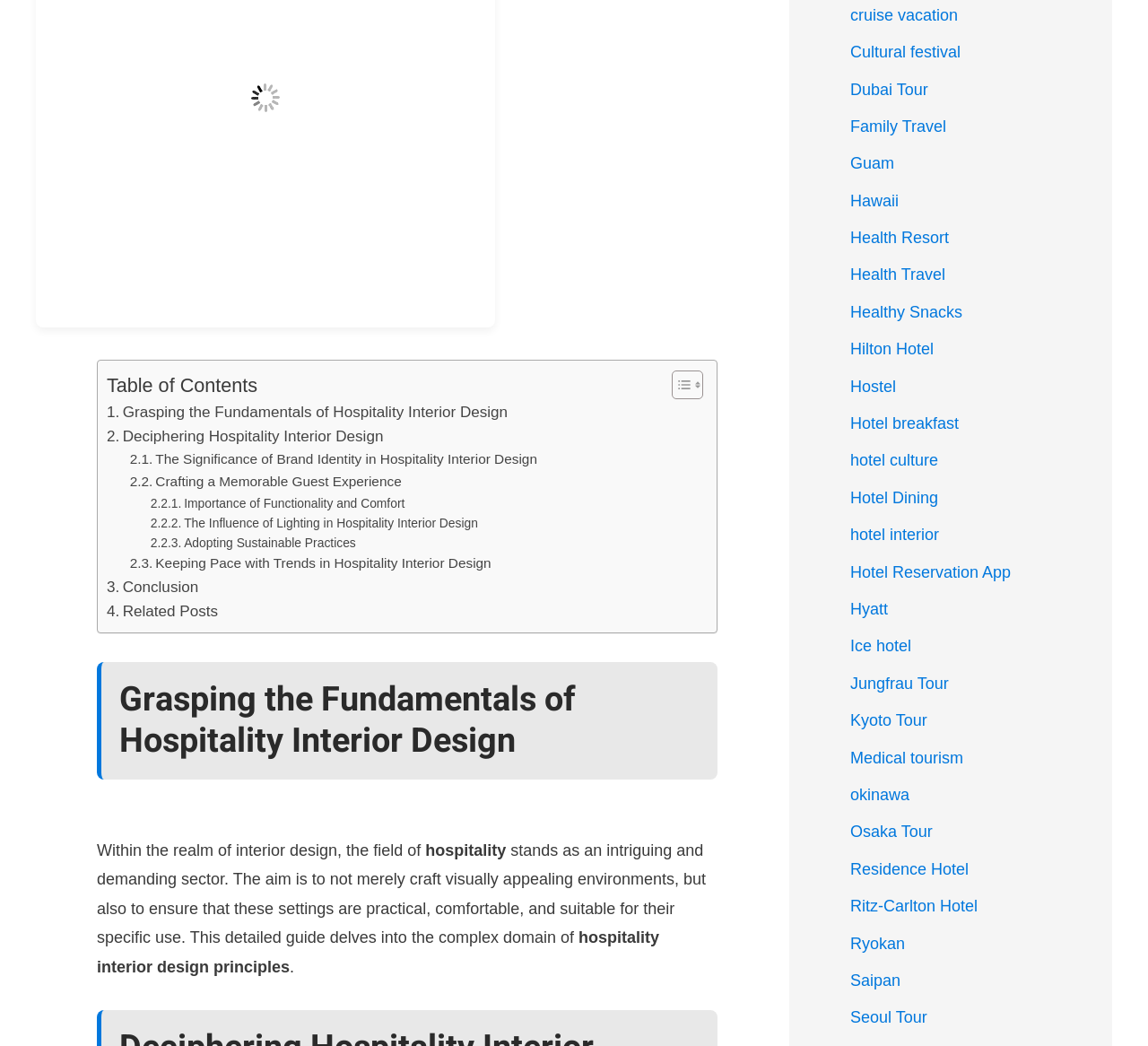Given the description Residence Hotel, predict the bounding box coordinates of the UI element. Ensure the coordinates are in the format (top-left x, top-left y, bottom-right x, bottom-right y) and all values are between 0 and 1.

[0.741, 0.822, 0.844, 0.839]